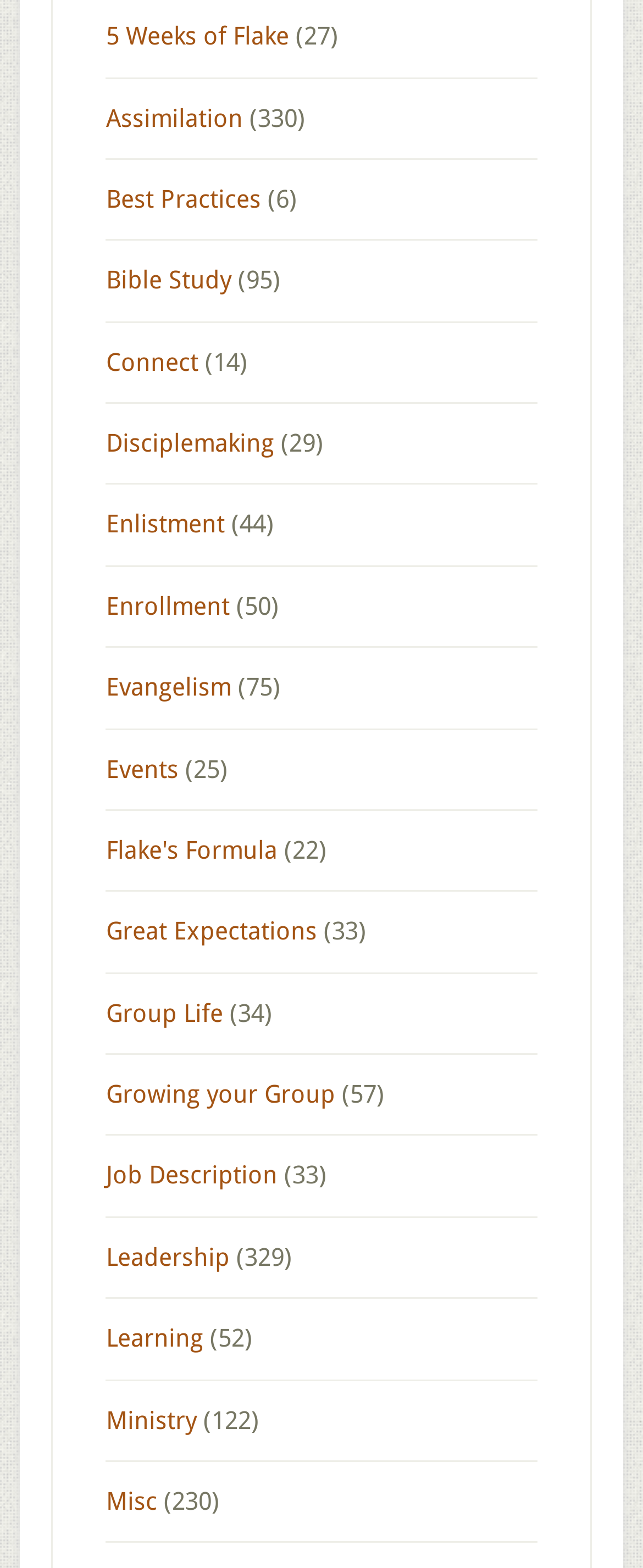Reply to the question with a single word or phrase:
How many StaticText elements are on this webpage?

28